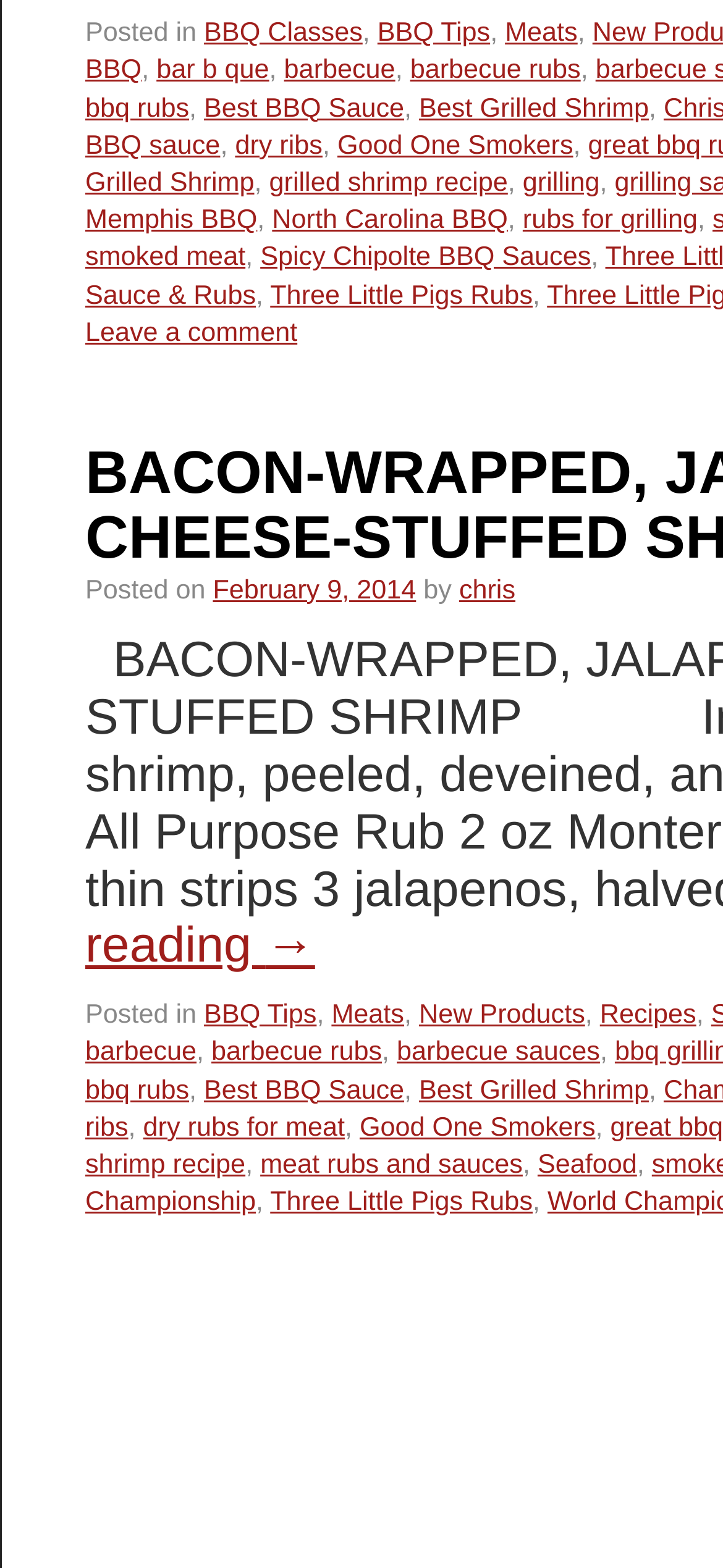What is the topic of the link 'Best Grilled Shrimp'?
Please provide a comprehensive answer to the question based on the webpage screenshot.

The topic of the link 'Best Grilled Shrimp' can be determined by looking at the context in which it is located, which includes other links related to food and cooking, indicating that 'Best Grilled Shrimp' is a recipe.